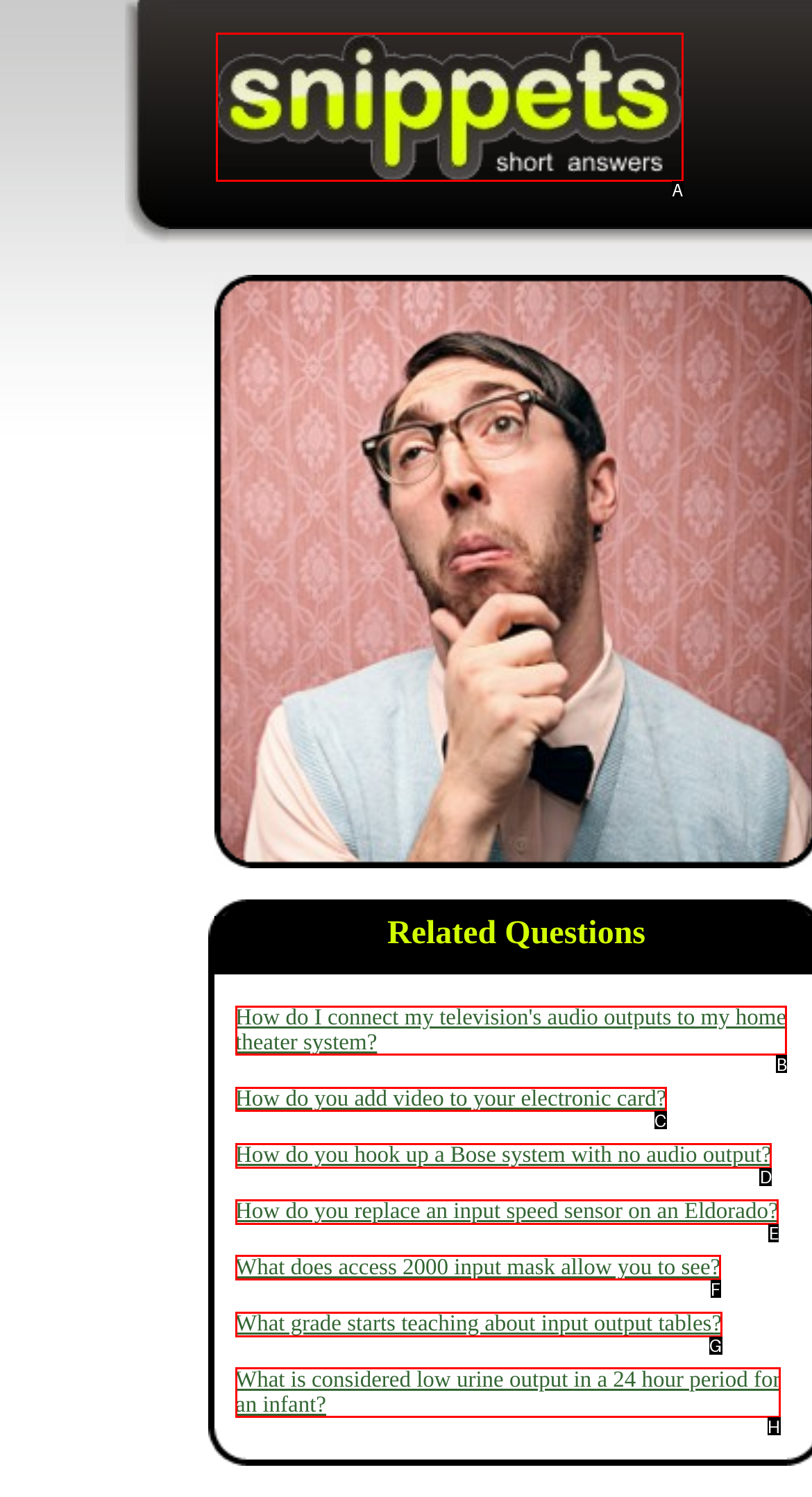Tell me which UI element to click to fulfill the given task: Click on the link to learn how to connect television's audio outputs to home theater system. Respond with the letter of the correct option directly.

B